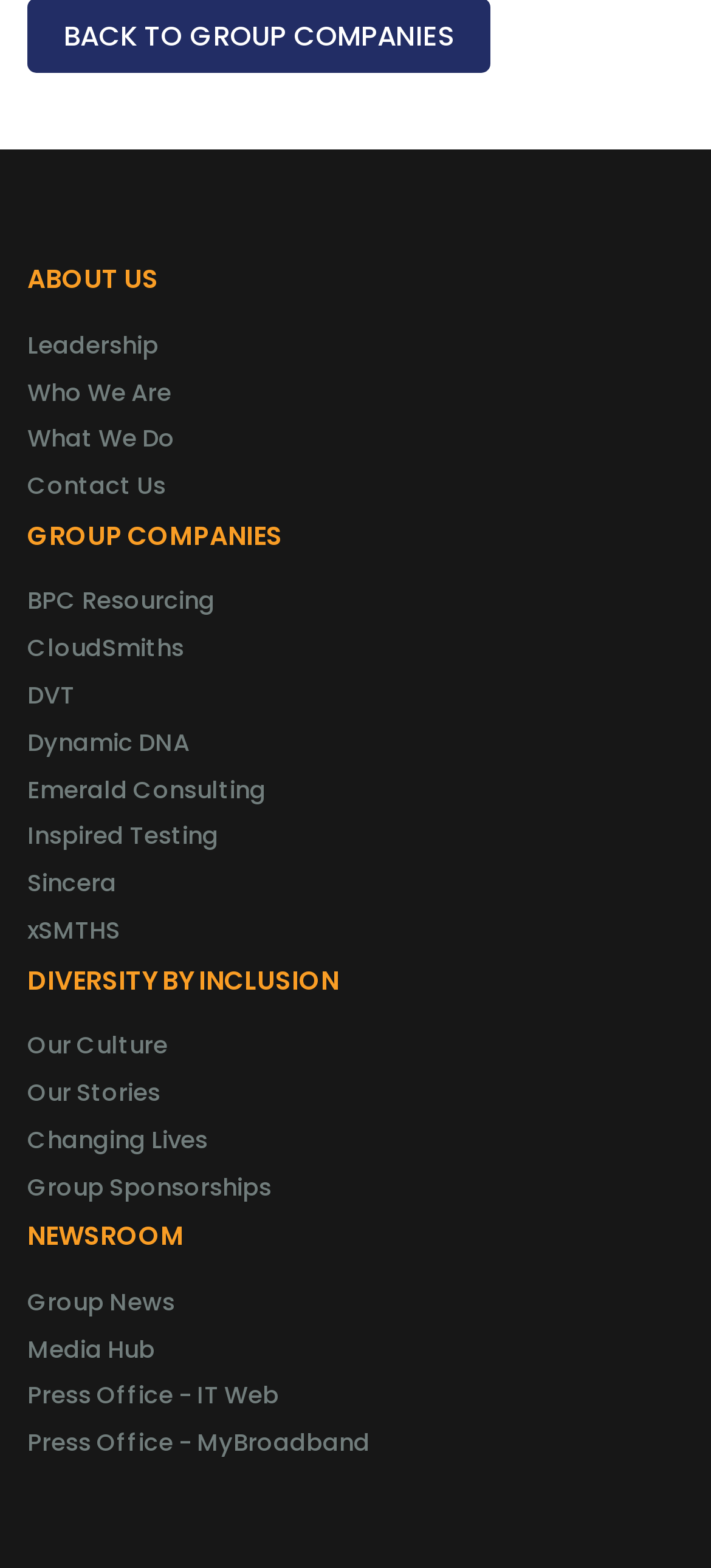Please specify the bounding box coordinates of the area that should be clicked to accomplish the following instruction: "Read Group News". The coordinates should consist of four float numbers between 0 and 1, i.e., [left, top, right, bottom].

[0.038, 0.819, 0.246, 0.841]